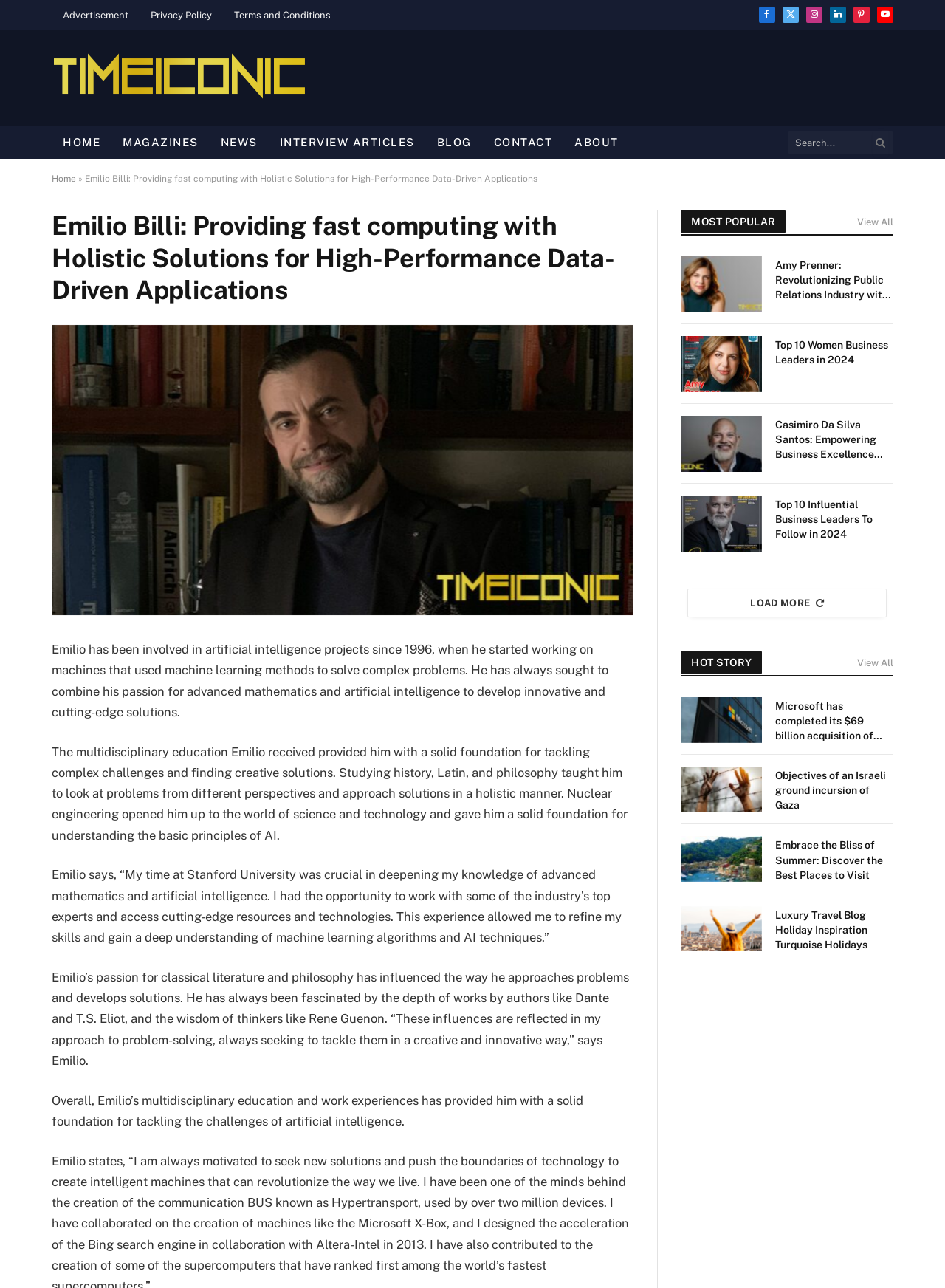Locate the bounding box coordinates of the item that should be clicked to fulfill the instruction: "Visit Emilio Billi's page".

[0.055, 0.252, 0.67, 0.478]